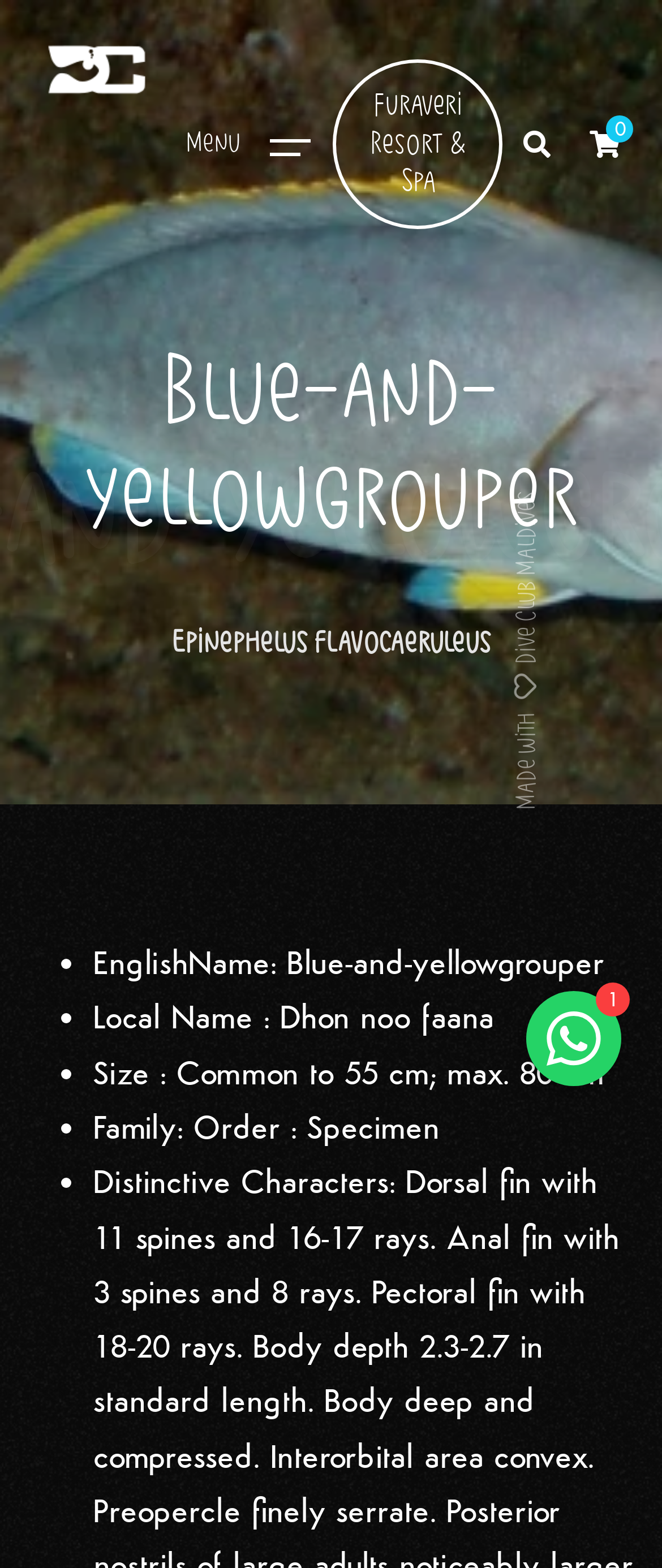Provide the bounding box coordinates of the UI element that matches the description: "aria-label="Blue-and-yellowgrouper"".

[0.375, 0.065, 0.503, 0.119]